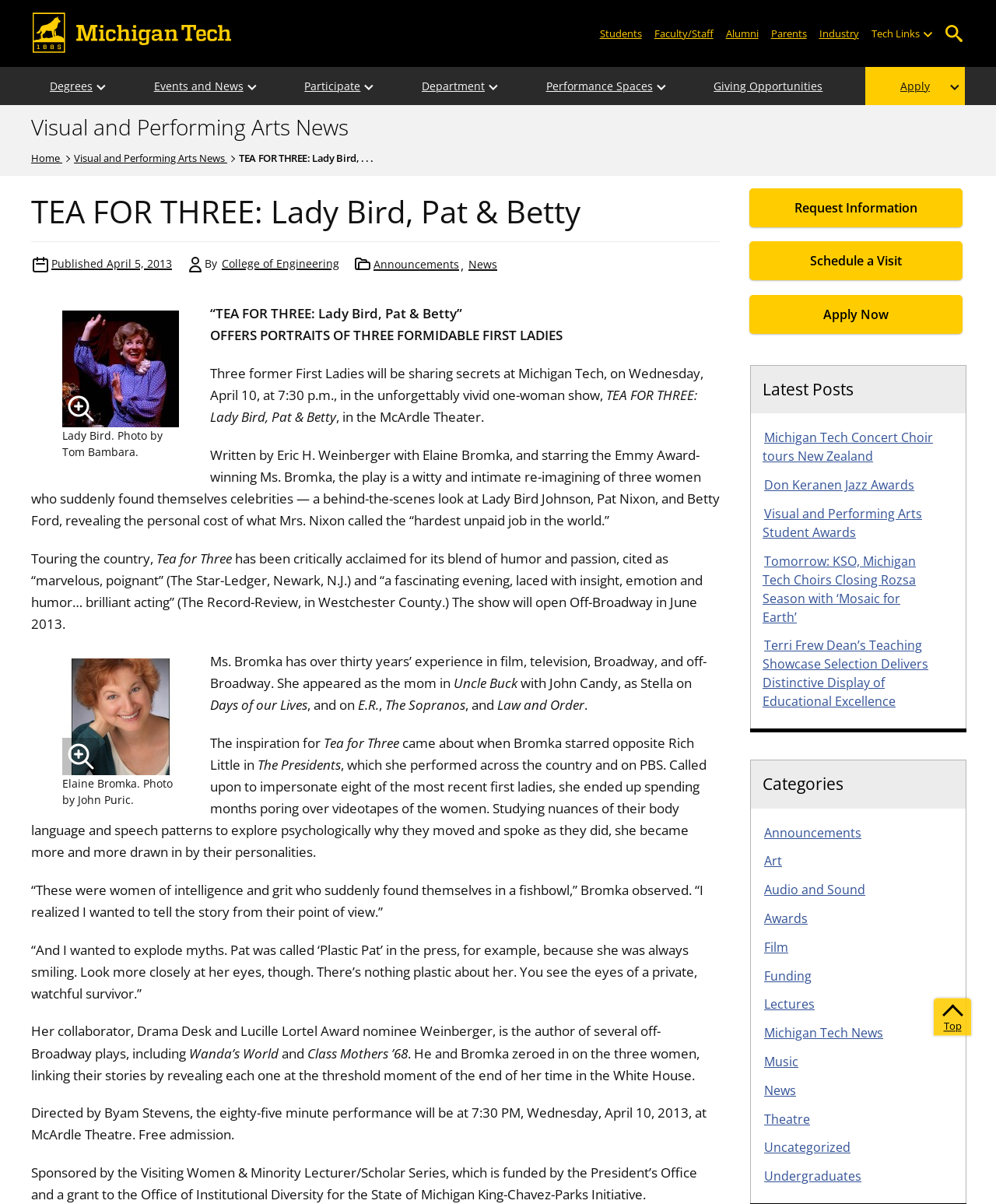Can you pinpoint the bounding box coordinates for the clickable element required for this instruction: "Open the search"? The coordinates should be four float numbers between 0 and 1, i.e., [left, top, right, bottom].

[0.946, 0.018, 0.969, 0.037]